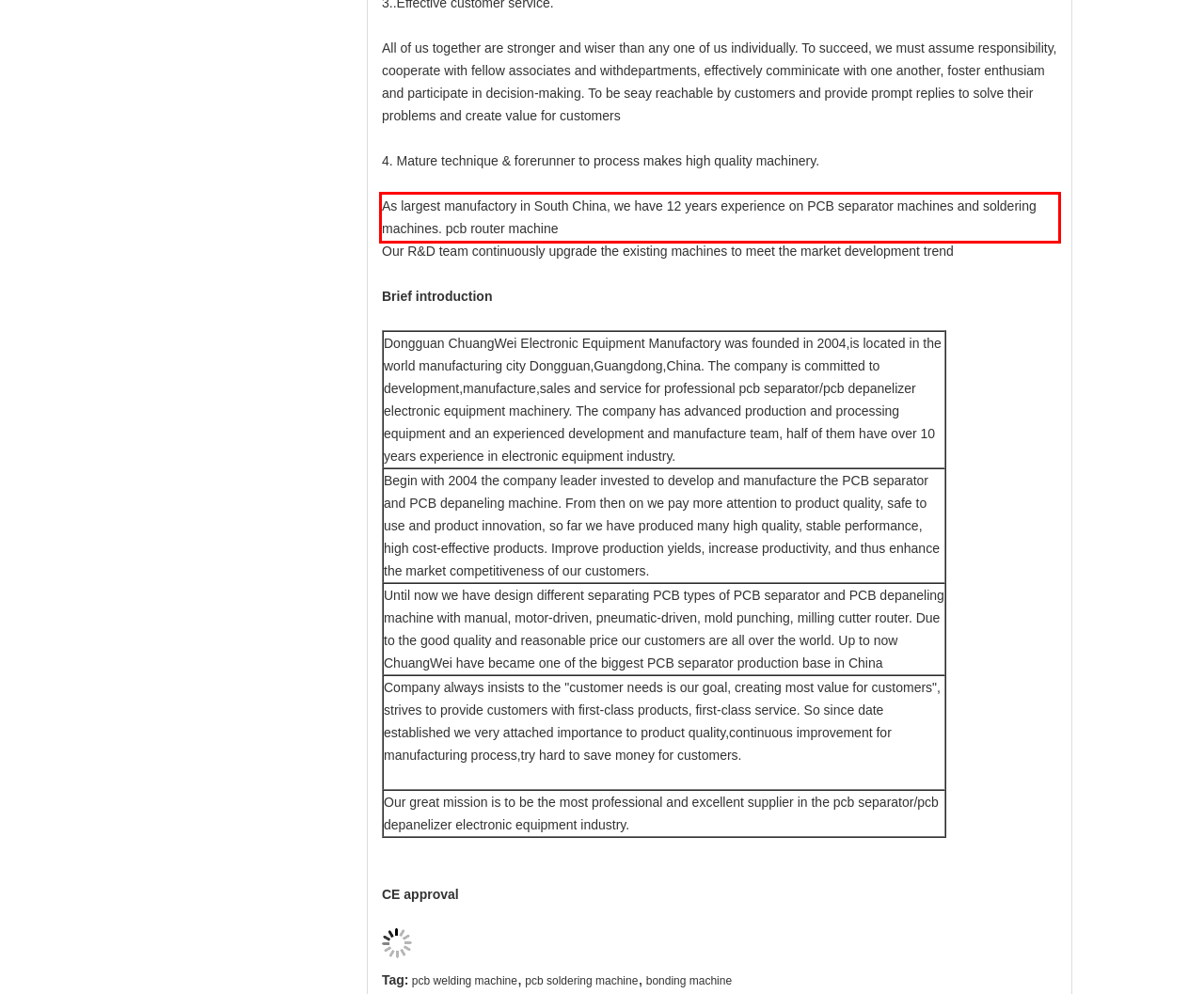Please perform OCR on the text within the red rectangle in the webpage screenshot and return the text content.

As largest manufactory in South China, we have 12 years experience on PCB separator machines and soldering machines. pcb router machine